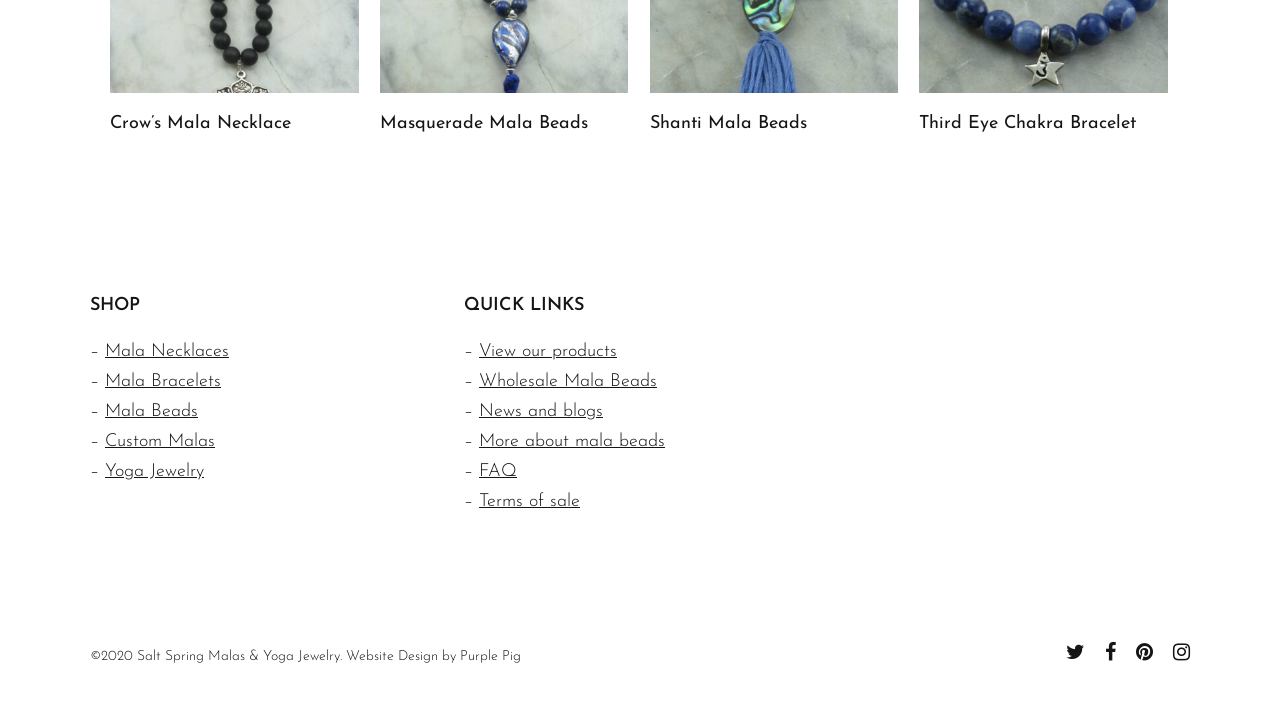Using the given description, provide the bounding box coordinates formatted as (top-left x, top-left y, bottom-right x, bottom-right y), with all values being floating point numbers between 0 and 1. Description: Mala Bracelets

[0.082, 0.525, 0.173, 0.552]